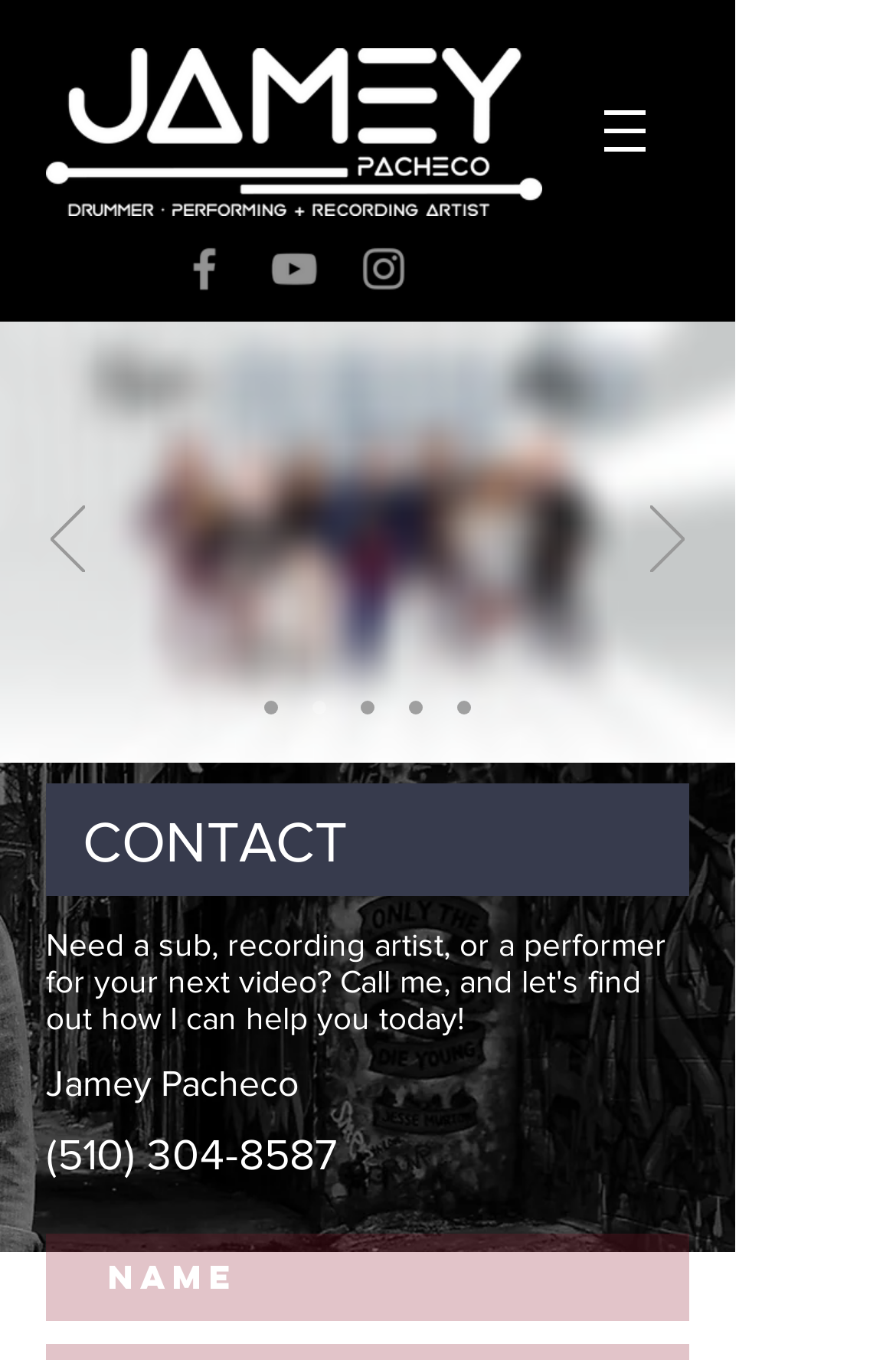How many social media links are there?
Respond with a short answer, either a single word or a phrase, based on the image.

3